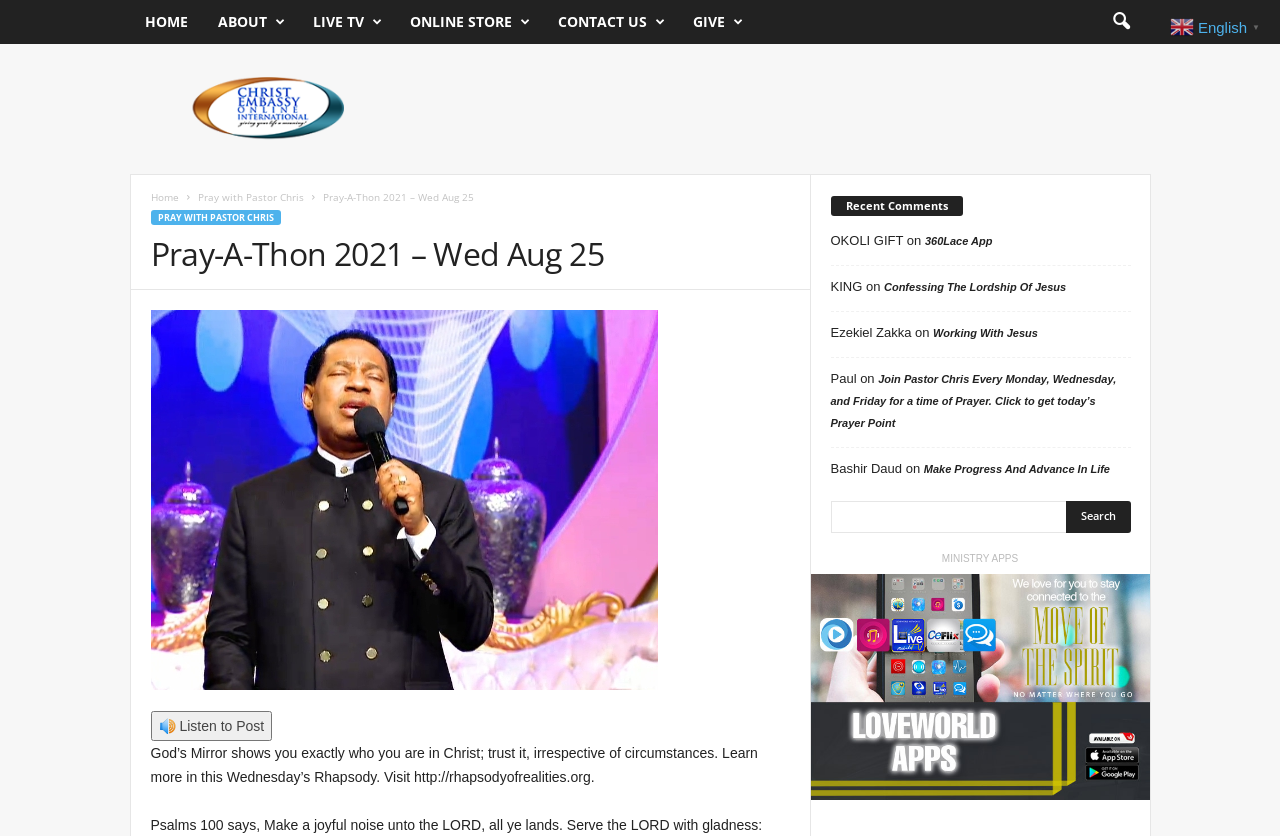Identify the first-level heading on the webpage and generate its text content.

Pray-A-Thon 2021 – Wed Aug 25